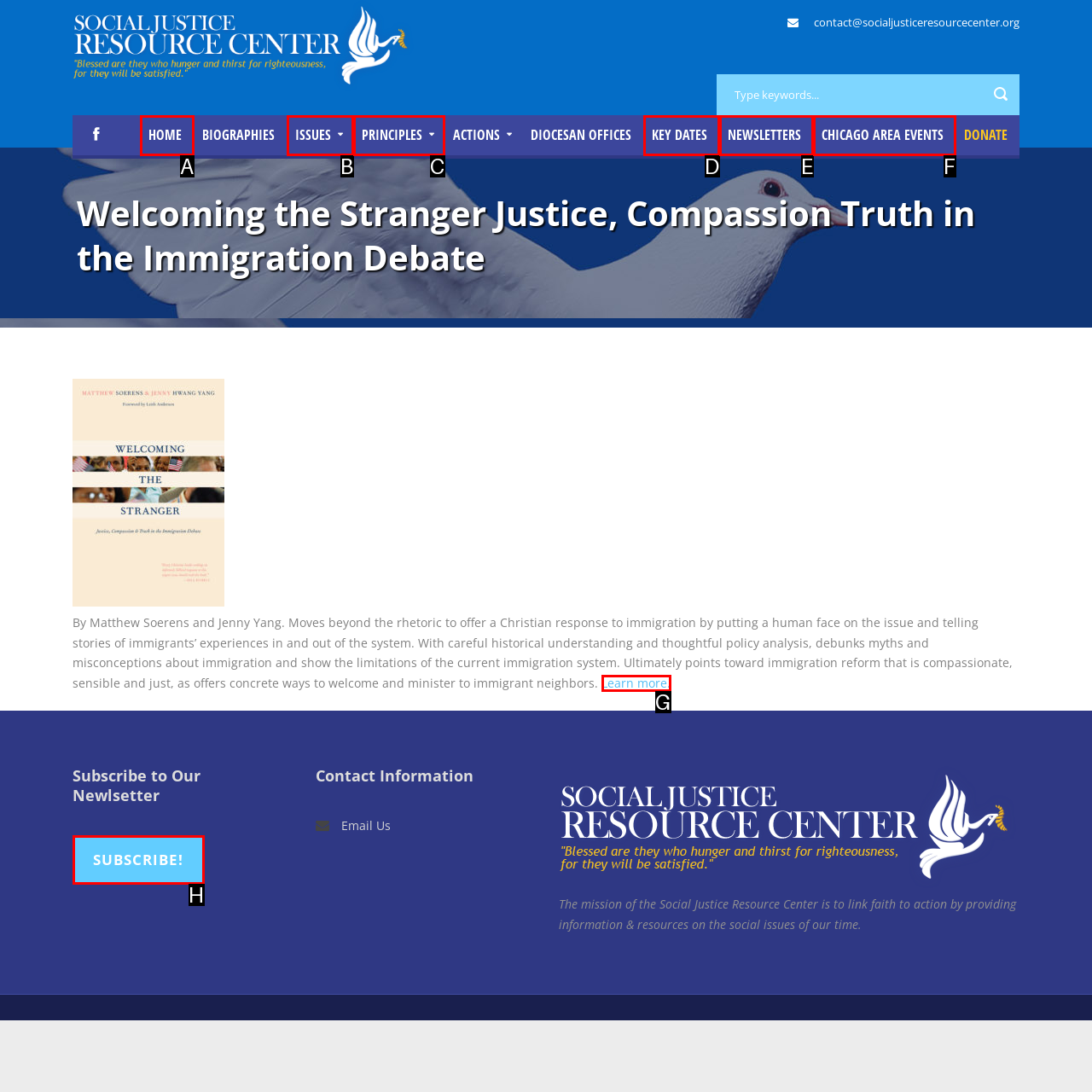Choose the letter of the UI element that aligns with the following description: Chicago Area Events
State your answer as the letter from the listed options.

F